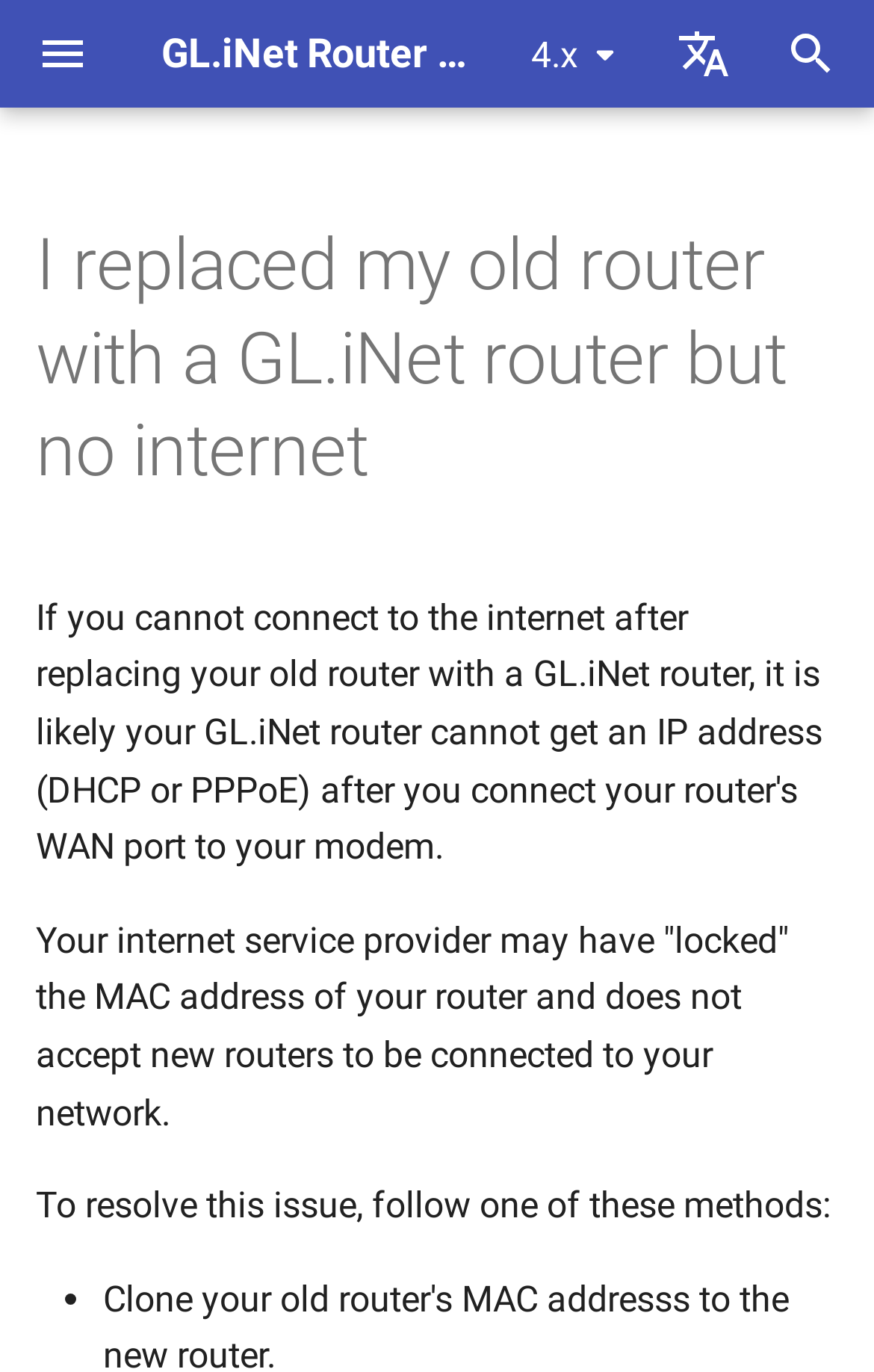From the image, can you give a detailed response to the question below:
How many methods are provided to resolve the no internet issue?

The webpage provides one method to resolve the no internet issue, which is described in the main content section, and involves resolving the issue of the internet service provider 'locking' the MAC address of the router.